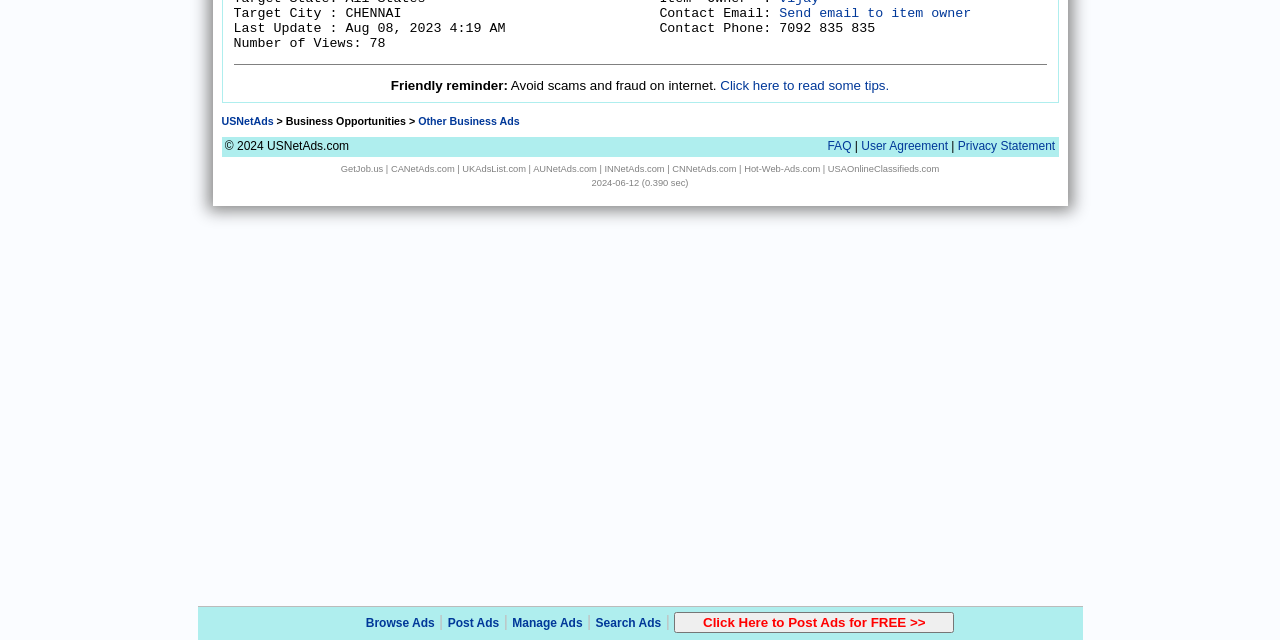Using the element description provided, determine the bounding box coordinates in the format (top-left x, top-left y, bottom-right x, bottom-right y). Ensure that all values are floating point numbers between 0 and 1. Element description: USAOnlineClassifieds.com

[0.647, 0.256, 0.734, 0.271]